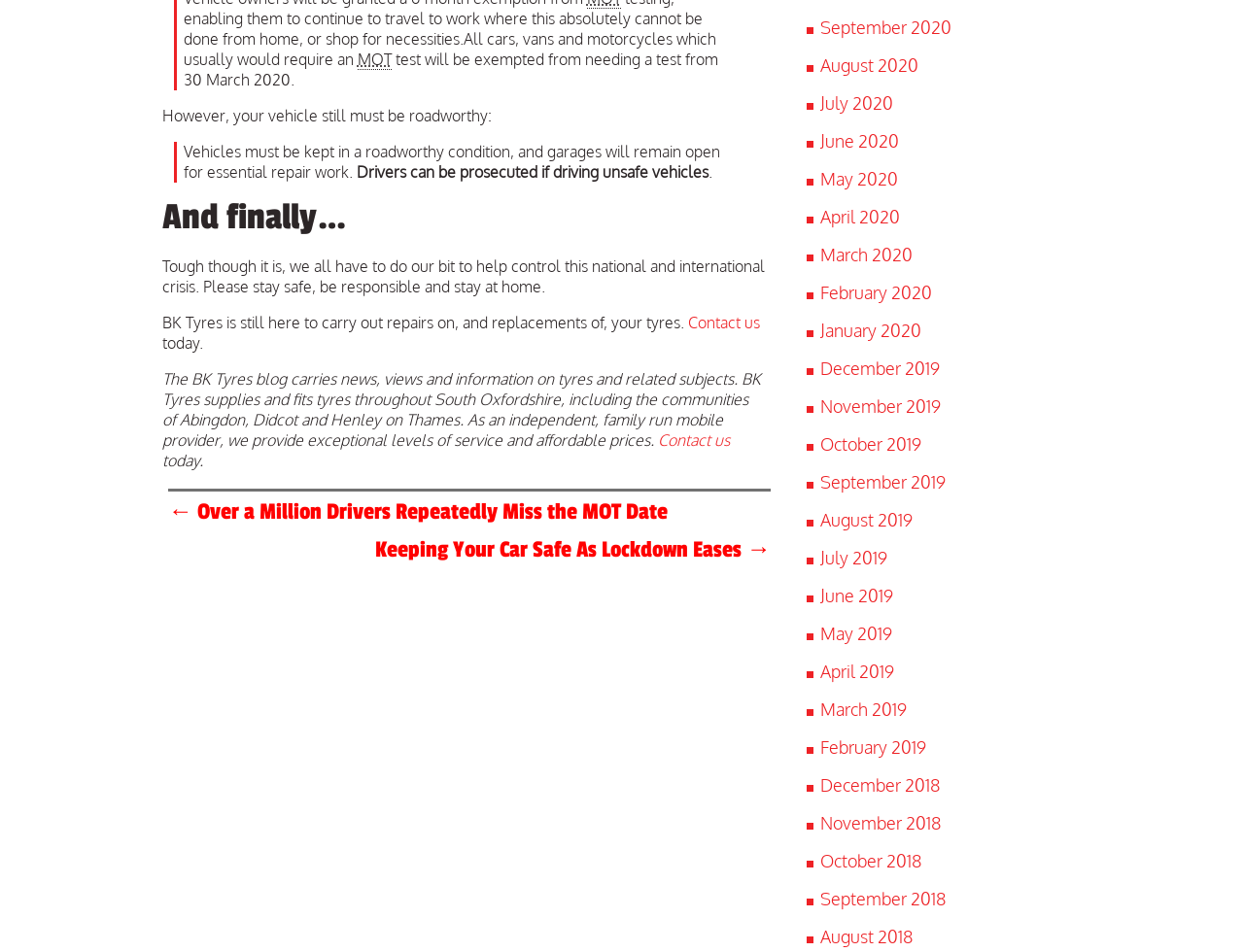Provide the bounding box coordinates of the HTML element described by the text: "August 2018". The coordinates should be in the format [left, top, right, bottom] with values between 0 and 1.

[0.659, 0.972, 0.734, 0.995]